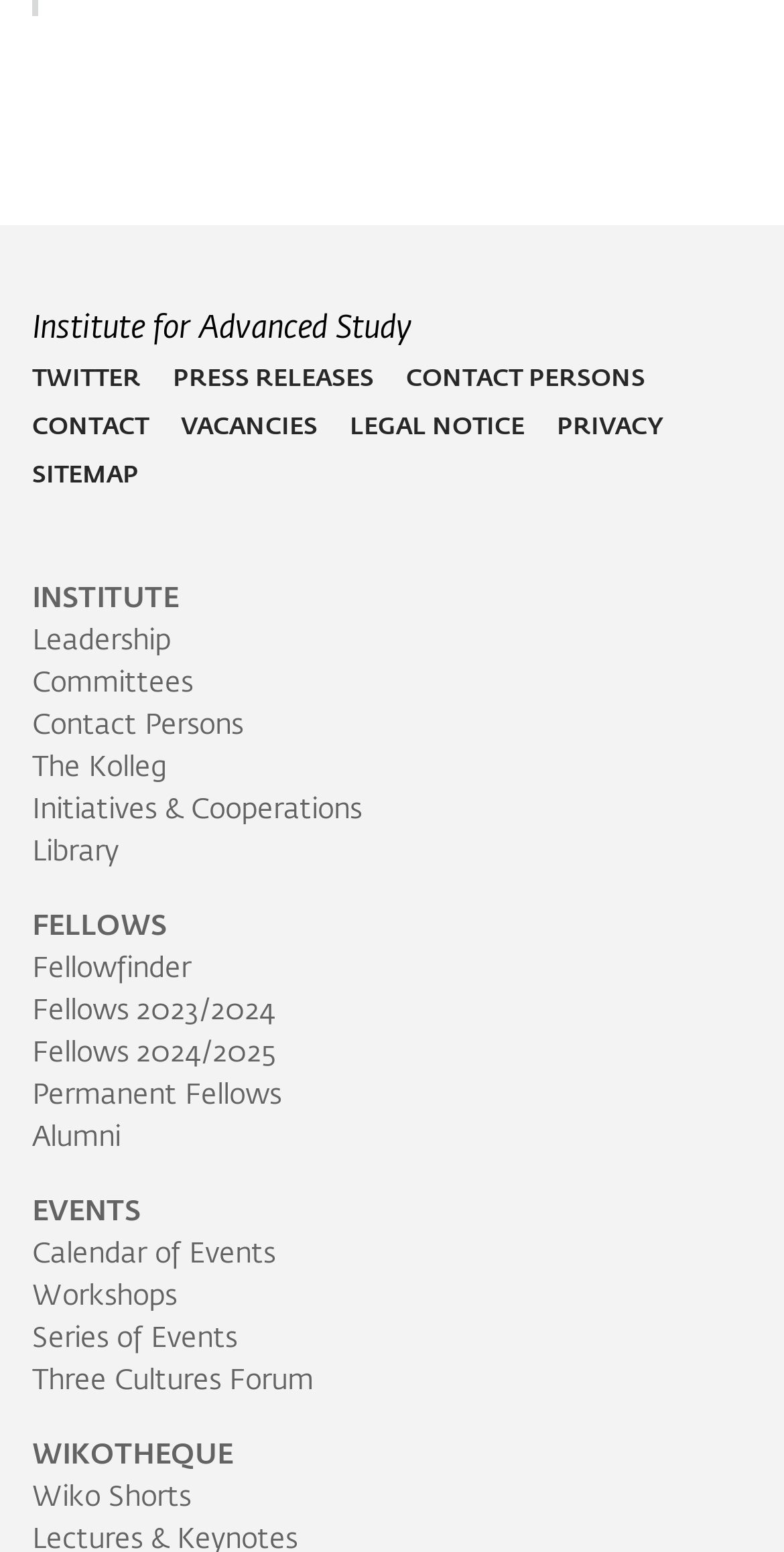Predict the bounding box coordinates of the area that should be clicked to accomplish the following instruction: "Explore the Institute's leadership". The bounding box coordinates should consist of four float numbers between 0 and 1, i.e., [left, top, right, bottom].

[0.041, 0.404, 0.218, 0.422]